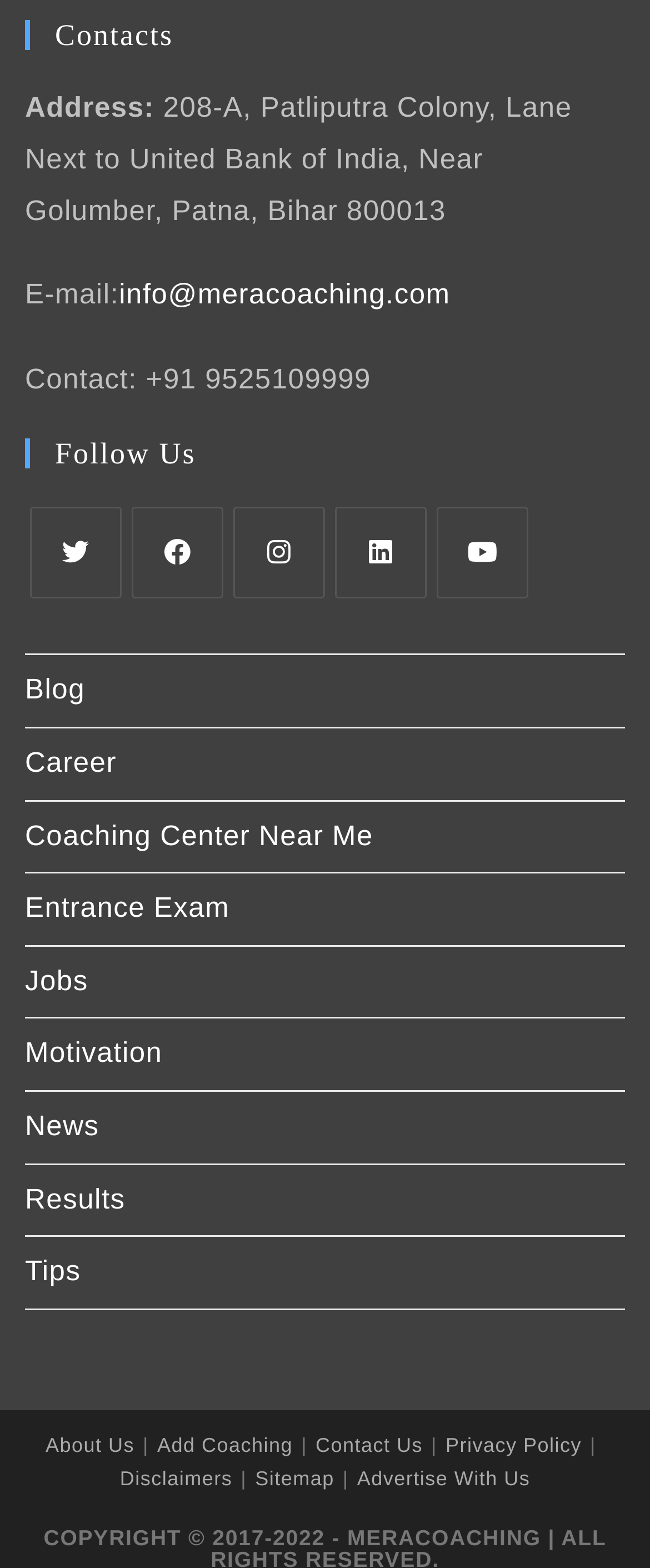Please provide the bounding box coordinates for the element that needs to be clicked to perform the instruction: "Send an email". The coordinates must consist of four float numbers between 0 and 1, formatted as [left, top, right, bottom].

[0.183, 0.178, 0.693, 0.198]